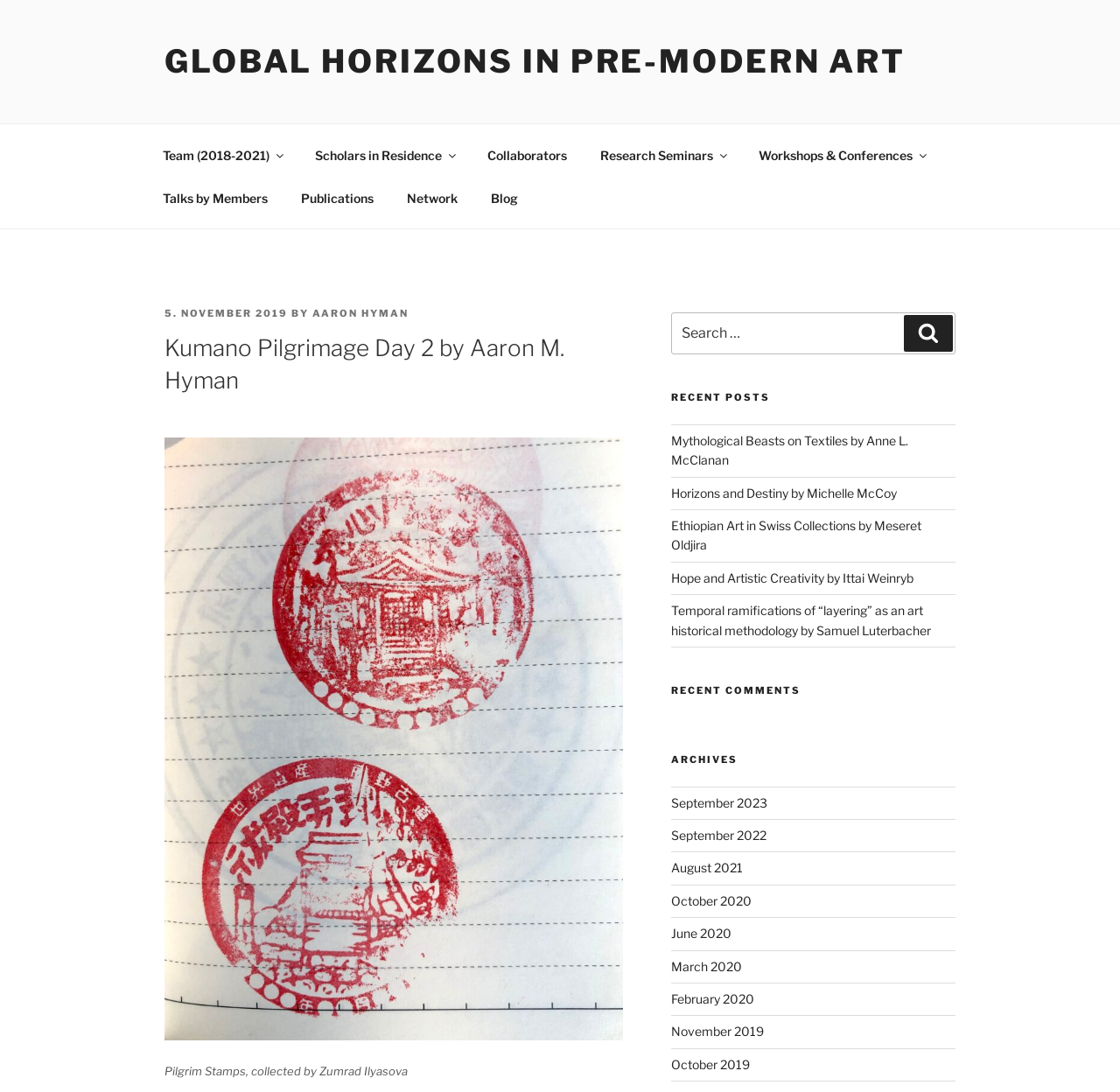Use a single word or phrase to answer the question: 
How many links are in the top menu?

8